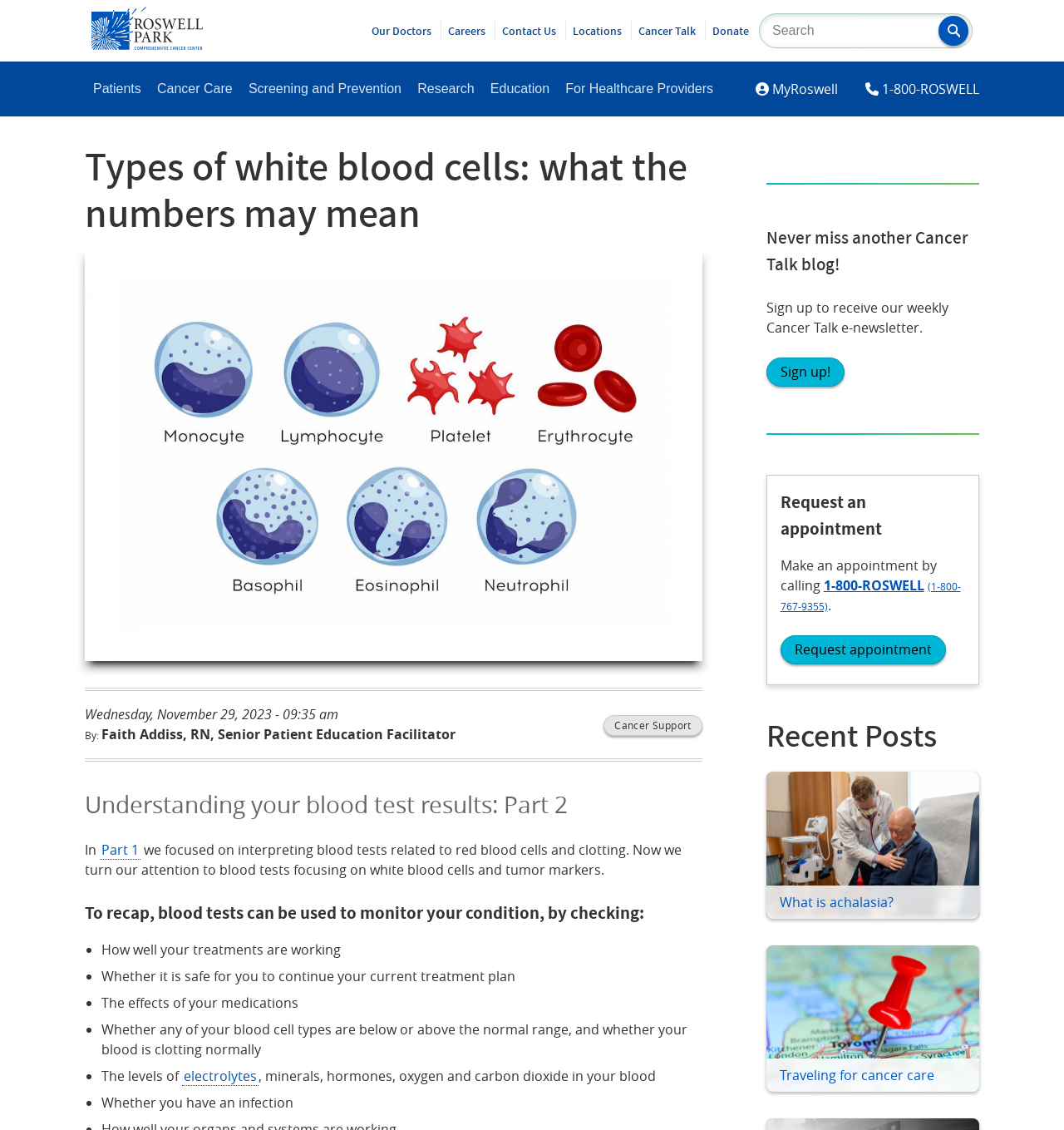Locate the bounding box coordinates of the element's region that should be clicked to carry out the following instruction: "Click on Patients". The coordinates need to be four float numbers between 0 and 1, i.e., [left, top, right, bottom].

[0.08, 0.054, 0.14, 0.103]